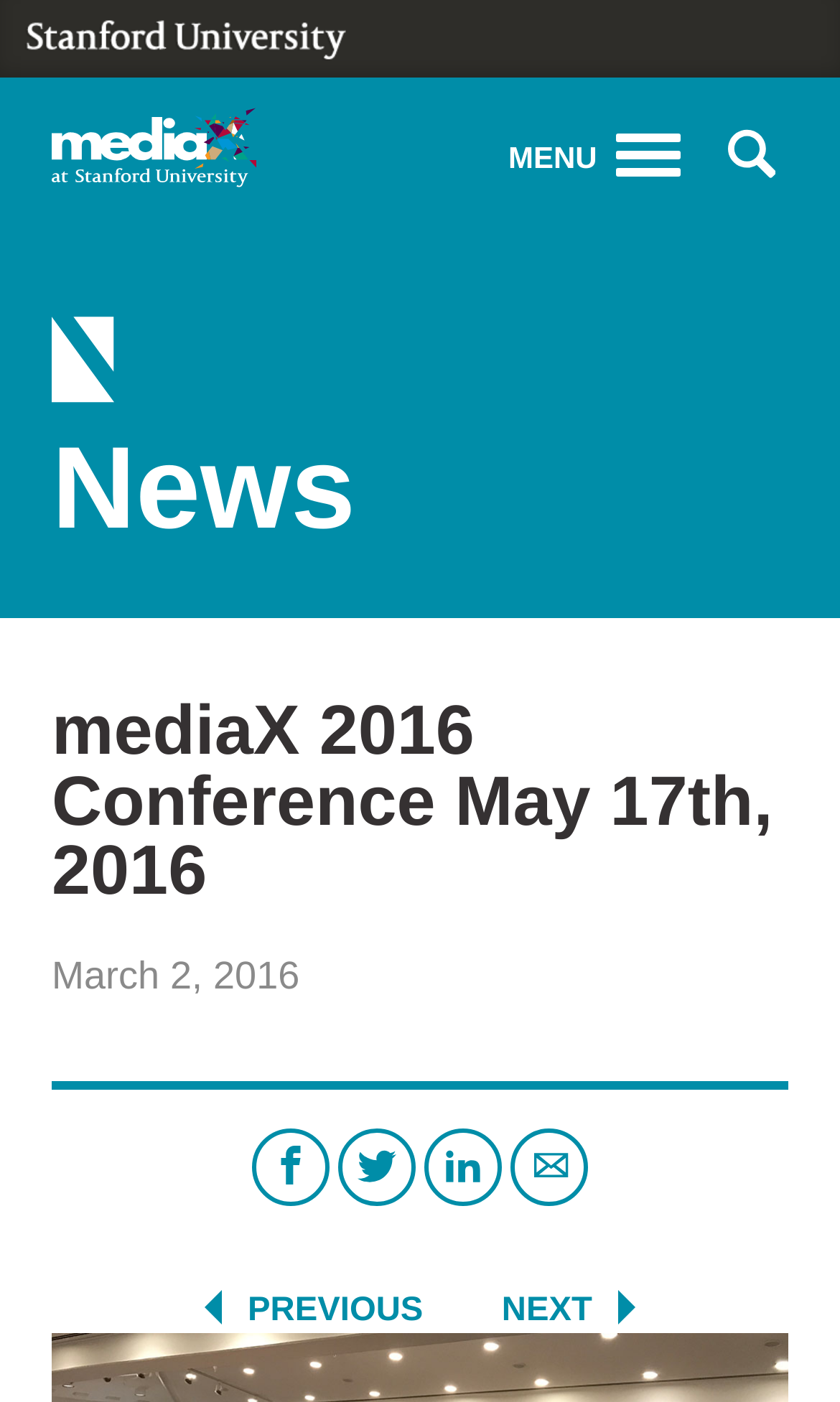Give the bounding box coordinates for the element described by: "alt="Stanford University"".

[0.0, 0.021, 0.415, 0.052]